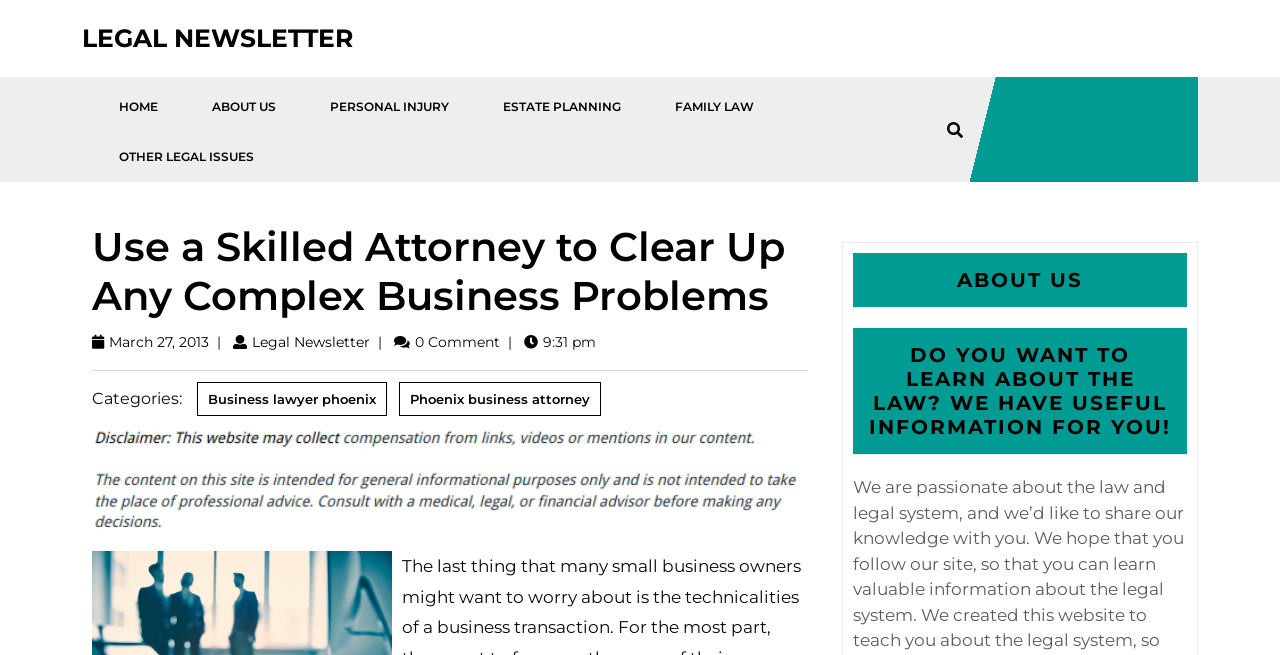Ascertain the bounding box coordinates for the UI element detailed here: "Personal injury". The coordinates should be provided as [left, top, right, bottom] with each value being a float between 0 and 1.

[0.238, 0.125, 0.37, 0.202]